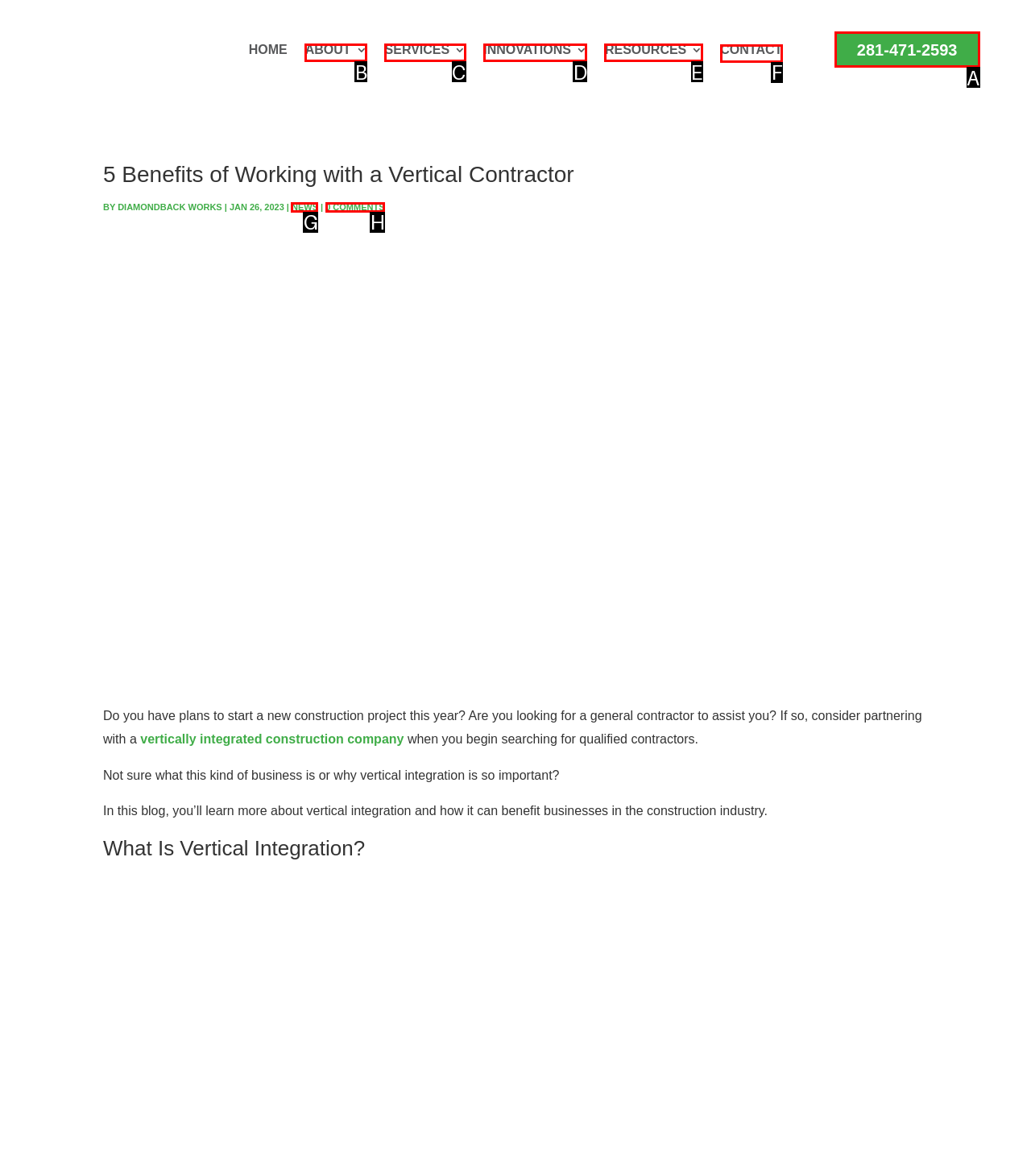Which option should I select to accomplish the task: Click the CONTACT link? Respond with the corresponding letter from the given choices.

F